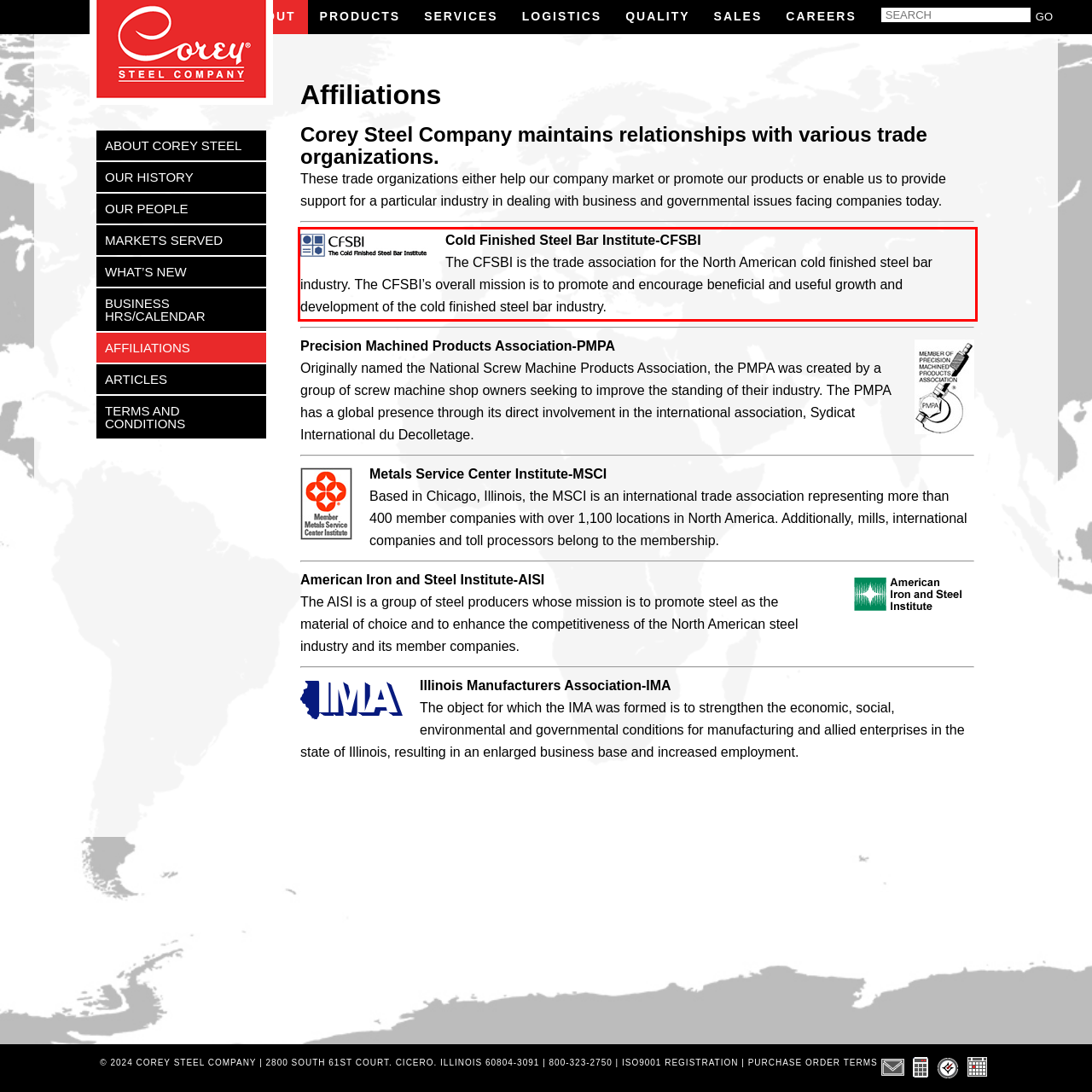Given a webpage screenshot with a red bounding box, perform OCR to read and deliver the text enclosed by the red bounding box.

Cold Finished Steel Bar Institute-CFSBI The CFSBI is the trade association for the North American cold finished steel bar industry. The CFSBI’s overall mission is to promote and encourage beneficial and useful growth and development of the cold finished steel bar industry.